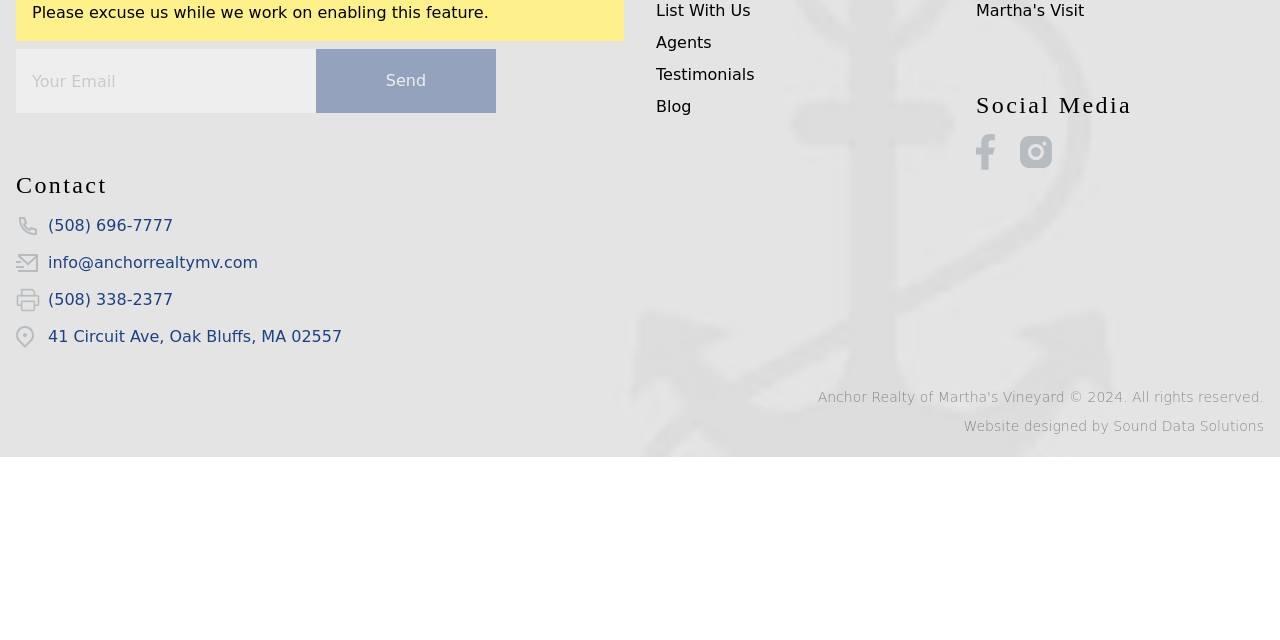Given the description: "(508) 696-7777", determine the bounding box coordinates of the UI element. The coordinates should be formatted as four float numbers between 0 and 1, [left, top, right, bottom].

[0.038, 0.338, 0.135, 0.367]